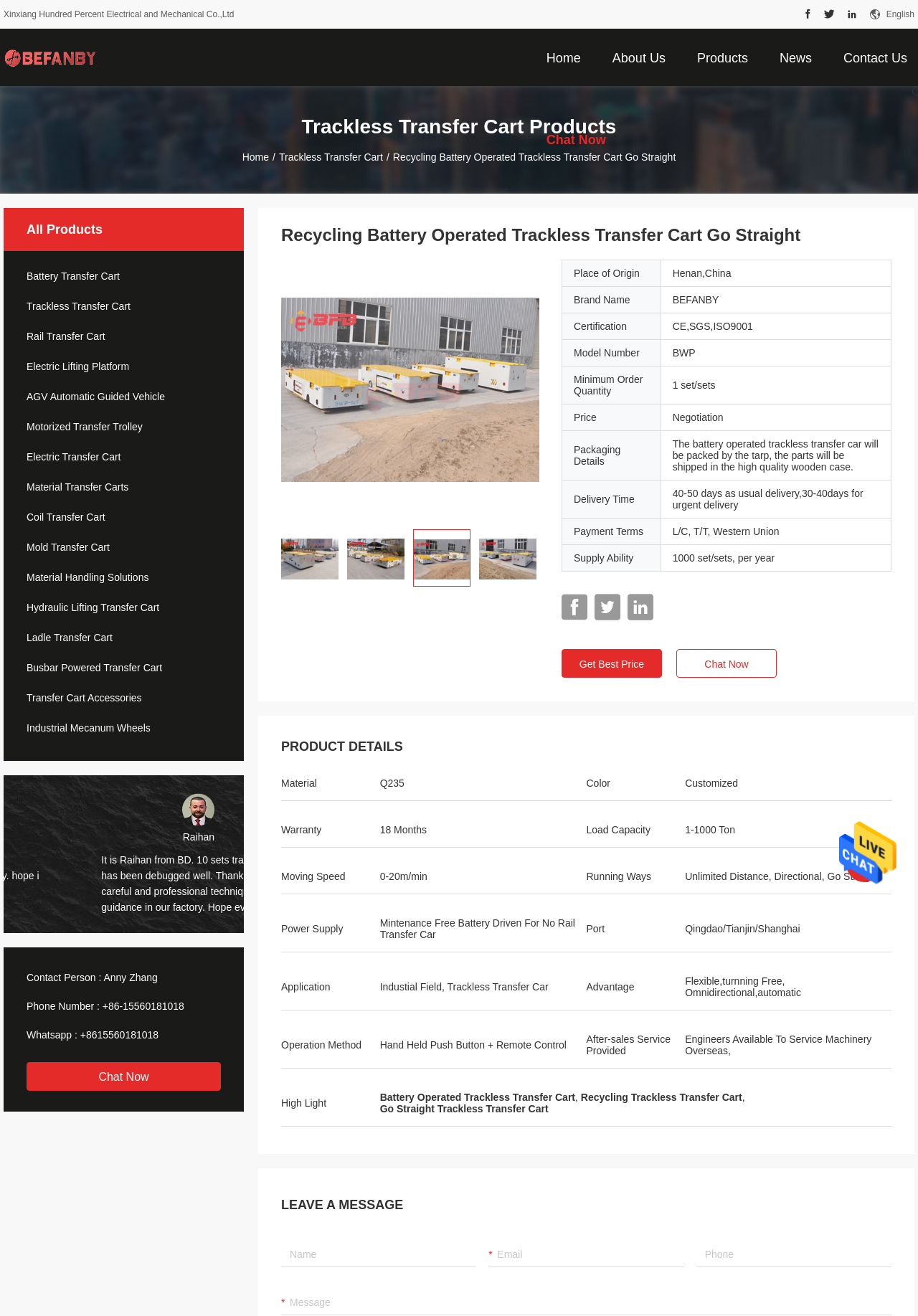Determine the bounding box coordinates of the clickable region to follow the instruction: "Click the 'Send Message' button".

[0.914, 0.67, 0.977, 0.679]